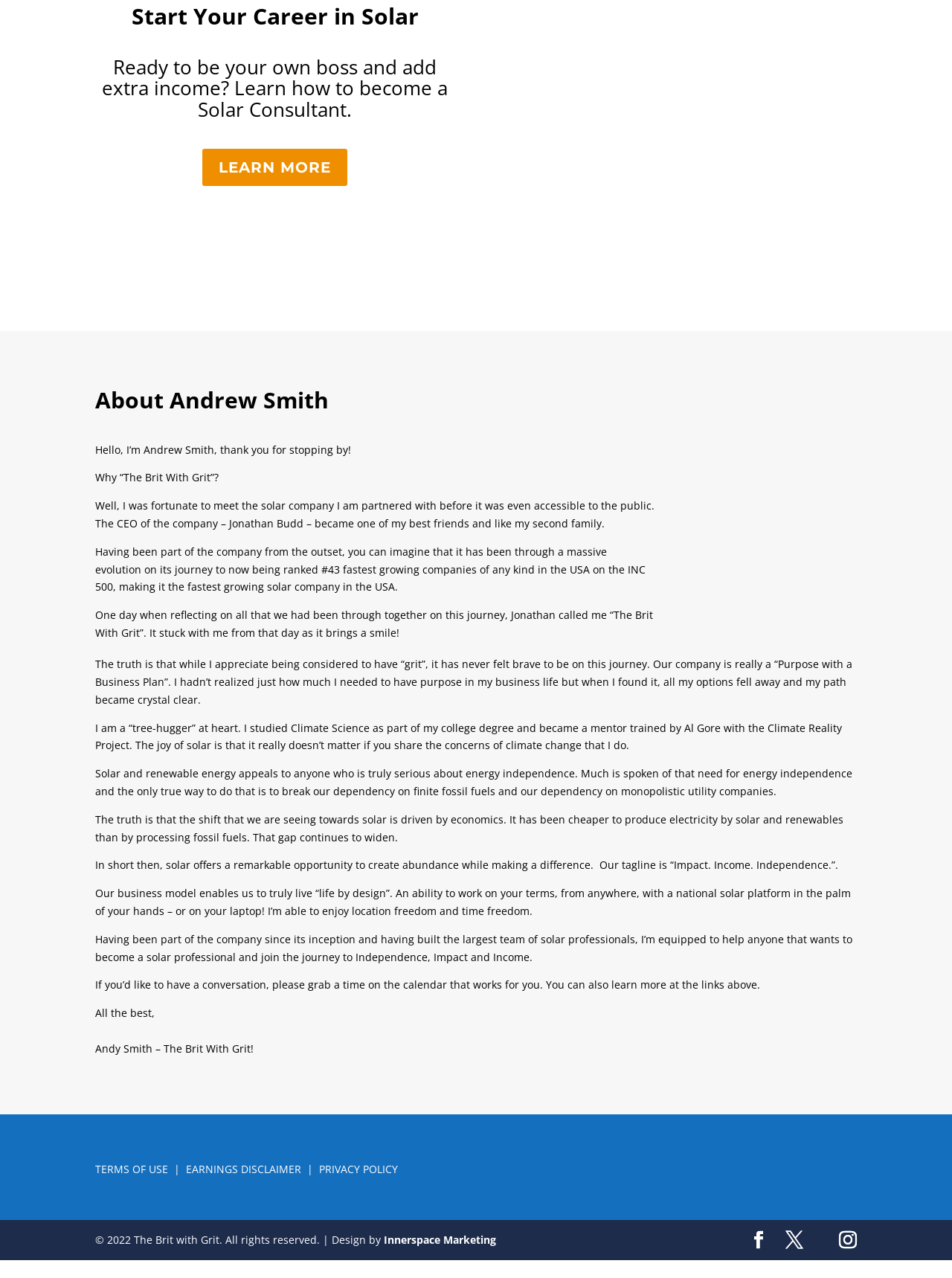Pinpoint the bounding box coordinates of the clickable area needed to execute the instruction: "Read about Andrew Smith". The coordinates should be specified as four float numbers between 0 and 1, i.e., [left, top, right, bottom].

[0.1, 0.303, 0.689, 0.329]